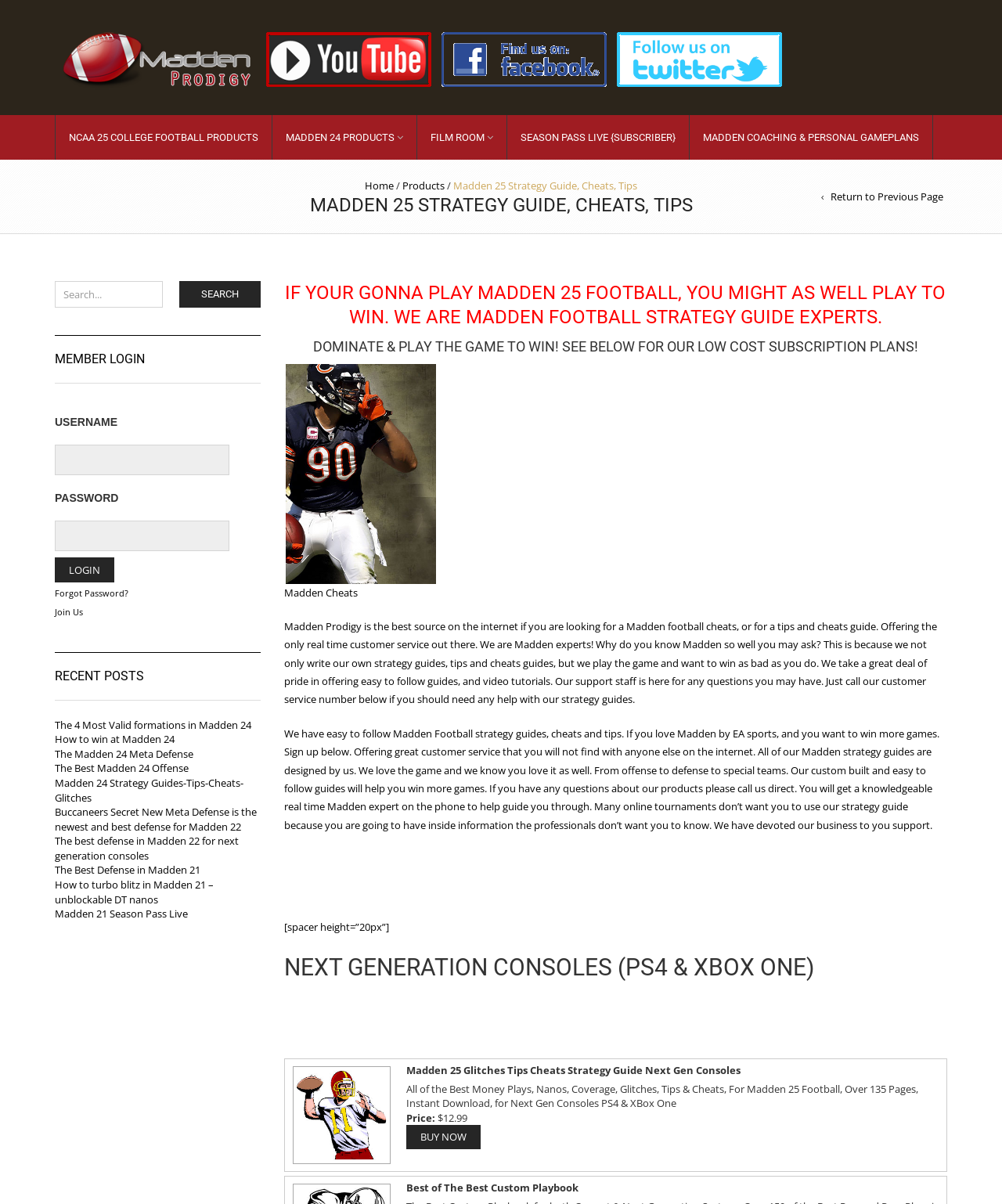Please identify the bounding box coordinates of the clickable region that I should interact with to perform the following instruction: "Click on Football link in the breadcrumbs". The coordinates should be expressed as four float numbers between 0 and 1, i.e., [left, top, right, bottom].

None